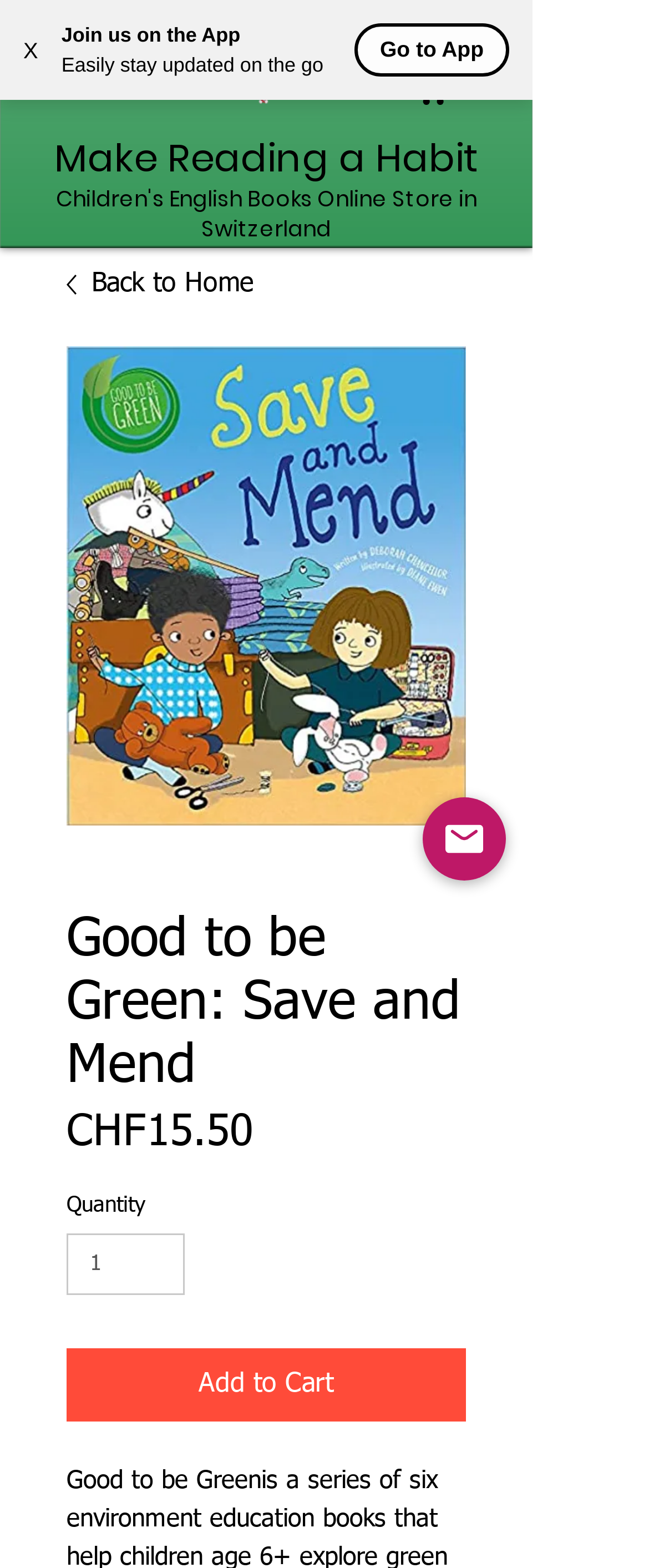Provide the bounding box coordinates for the UI element that is described as: "Go Back Home".

None